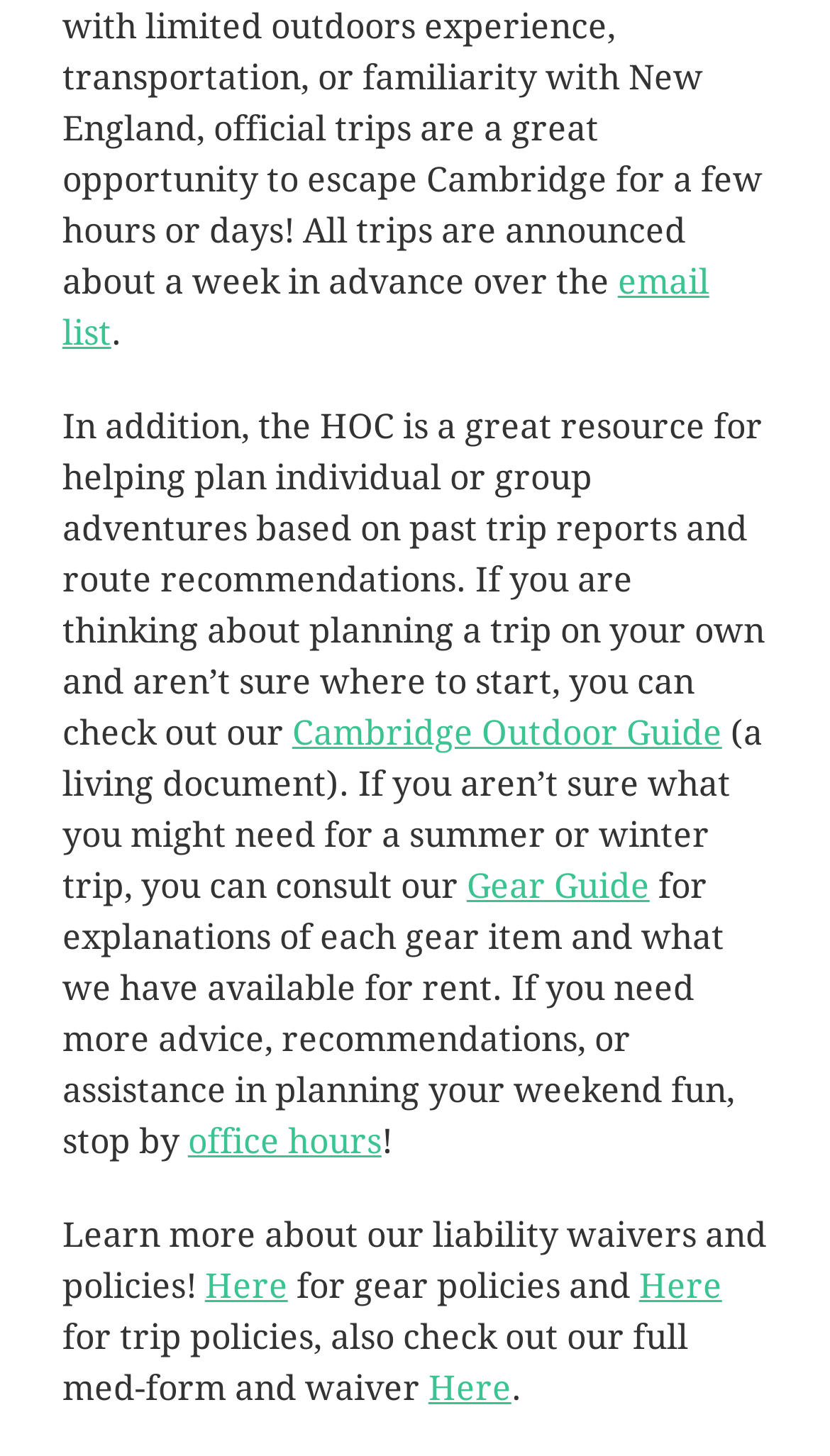What are the two types of policies mentioned?
Utilize the information in the image to give a detailed answer to the question.

The two types of policies mentioned are gear policies and trip policies, as mentioned in the text 'Learn more about our liability waivers and policies! ... for gear policies and ... for trip policies, also check out our full med-form and waiver...'